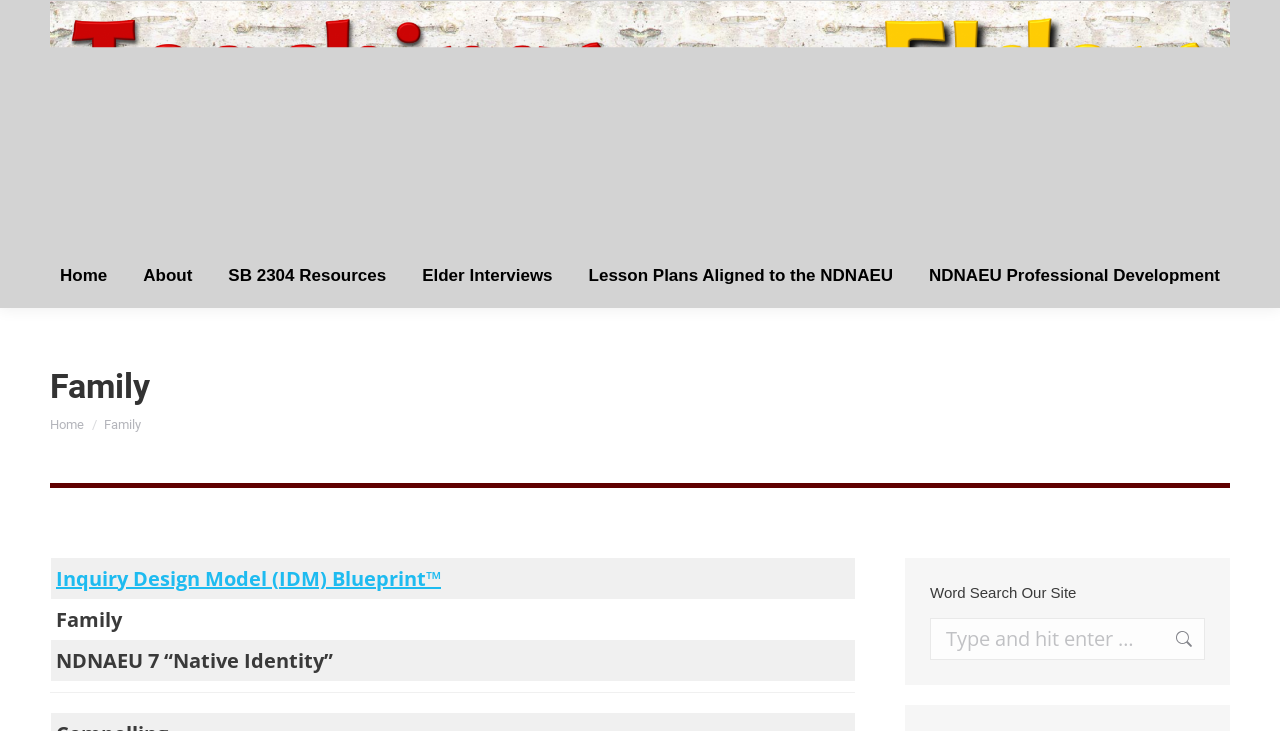Answer succinctly with a single word or phrase:
What is the compelling question related to Native Identity?

Do you know who you are and where you come from?